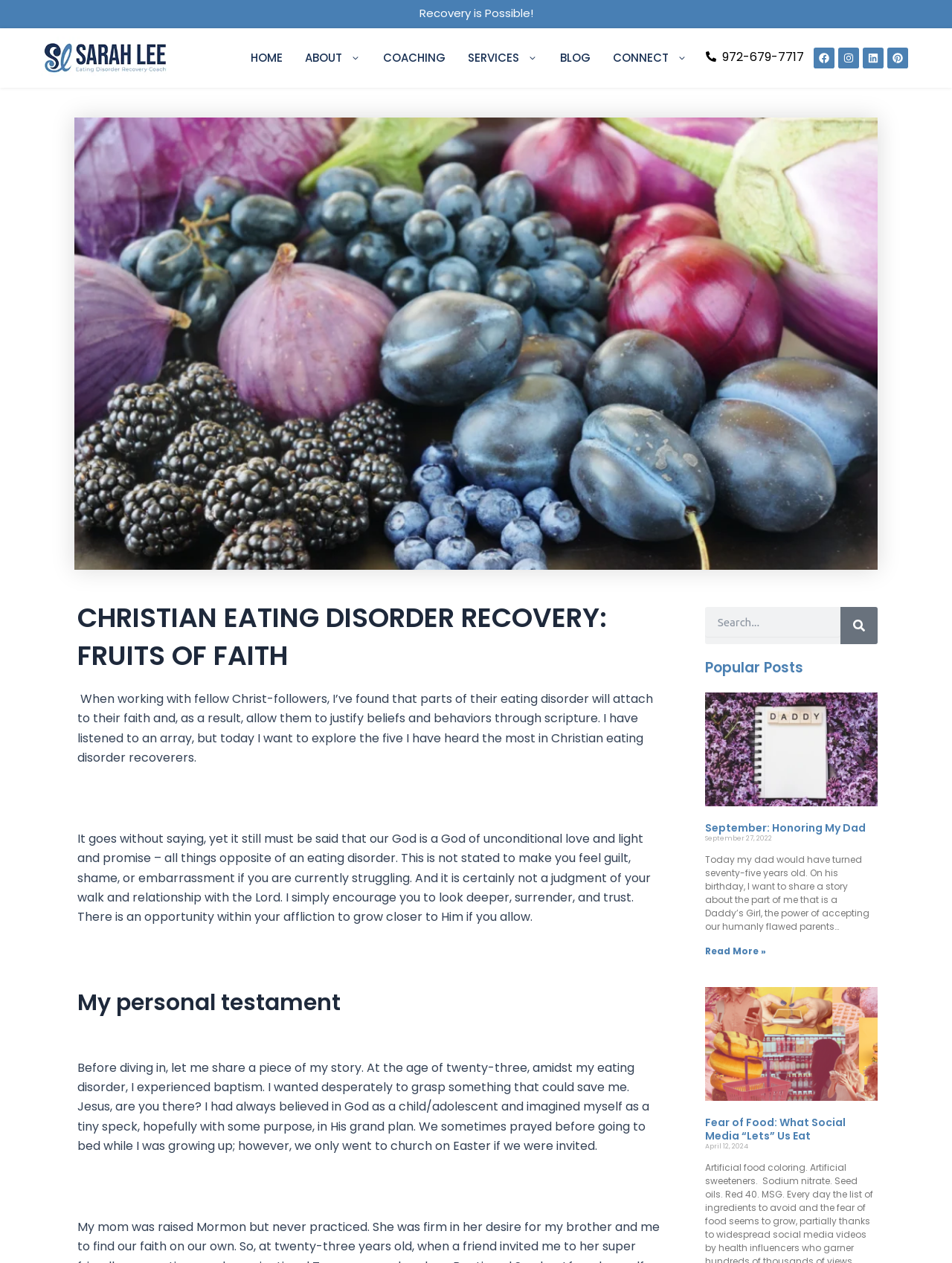Generate a detailed explanation of the webpage's features and information.

This webpage is about Christian eating disorder recovery, with a focus on overcoming fear and conquering unique recovery challenges. At the top of the page, there is a prominent heading "CHRISTIAN EATING DISORDER RECOVERY: FRUITS OF FAITH" and a static text "Recovery is Possible!".

Below the heading, there is a navigation menu with links to "HOME", "ABOUT", "COACHING", "SERVICES", "BLOG", and "CONNECT". Each of these links has a dropdown menu with additional options.

To the right of the navigation menu, there is a phone number "972-679-7717" and social media links to Facebook, Instagram, LinkedIn, and Pinterest, each accompanied by a small icon.

The main content of the page is divided into several sections. The first section discusses the challenges of eating disorders in the Christian community, with a static text that explores the ways in which faith can be used to justify harmful behaviors.

The next section is a personal testament, where the author shares their own story of struggling with an eating disorder and finding faith. This section is headed by "My personal testament" and includes a static text that describes the author's experiences.

Below this section, there is a search bar with a button and a magnifying glass icon. Next to the search bar, there is a heading "Popular Posts" and a list of article previews, each with a heading, a link, and a brief summary. The articles appear to be blog posts, with titles such as "September: Honoring My Dad" and "Fear of Food: What Social Media “Lets” Us Eat". Each article preview includes a link to read more.

Overall, the webpage has a clean and organized layout, with a focus on providing resources and support for Christians struggling with eating disorders.